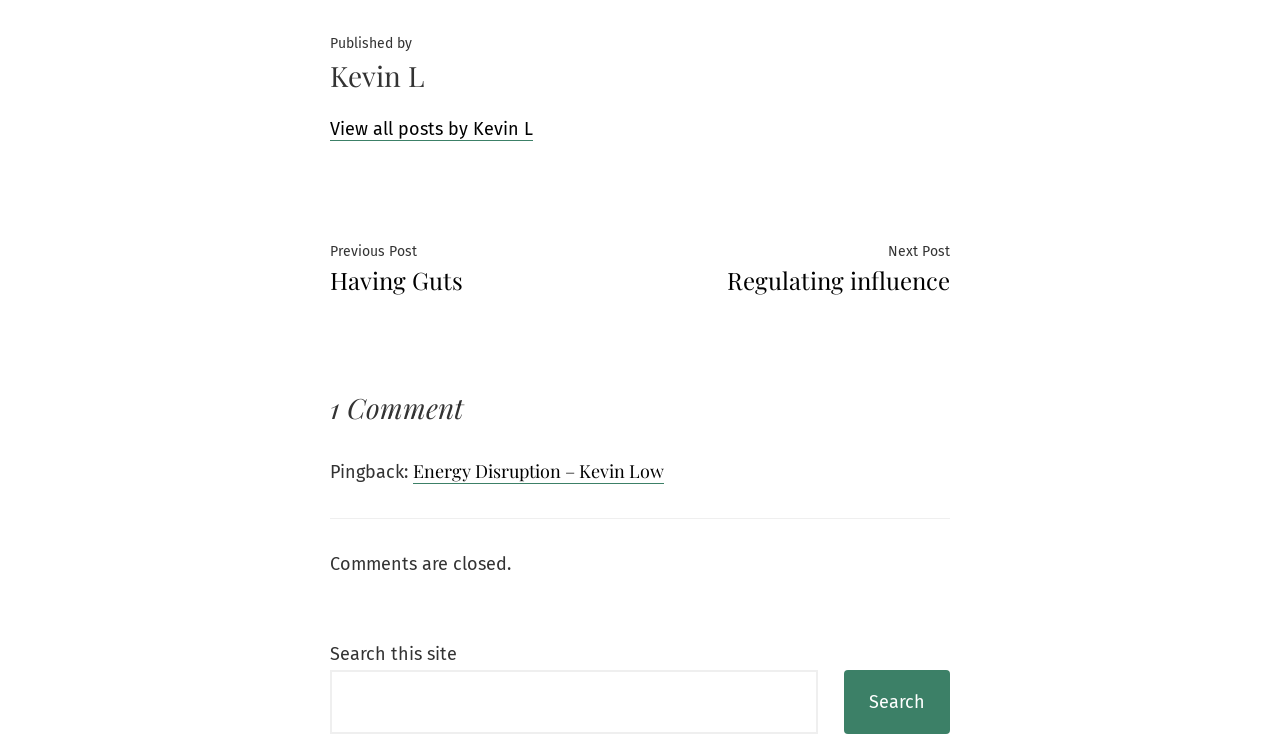Answer the following in one word or a short phrase: 
Who is the author of this post?

Kevin L